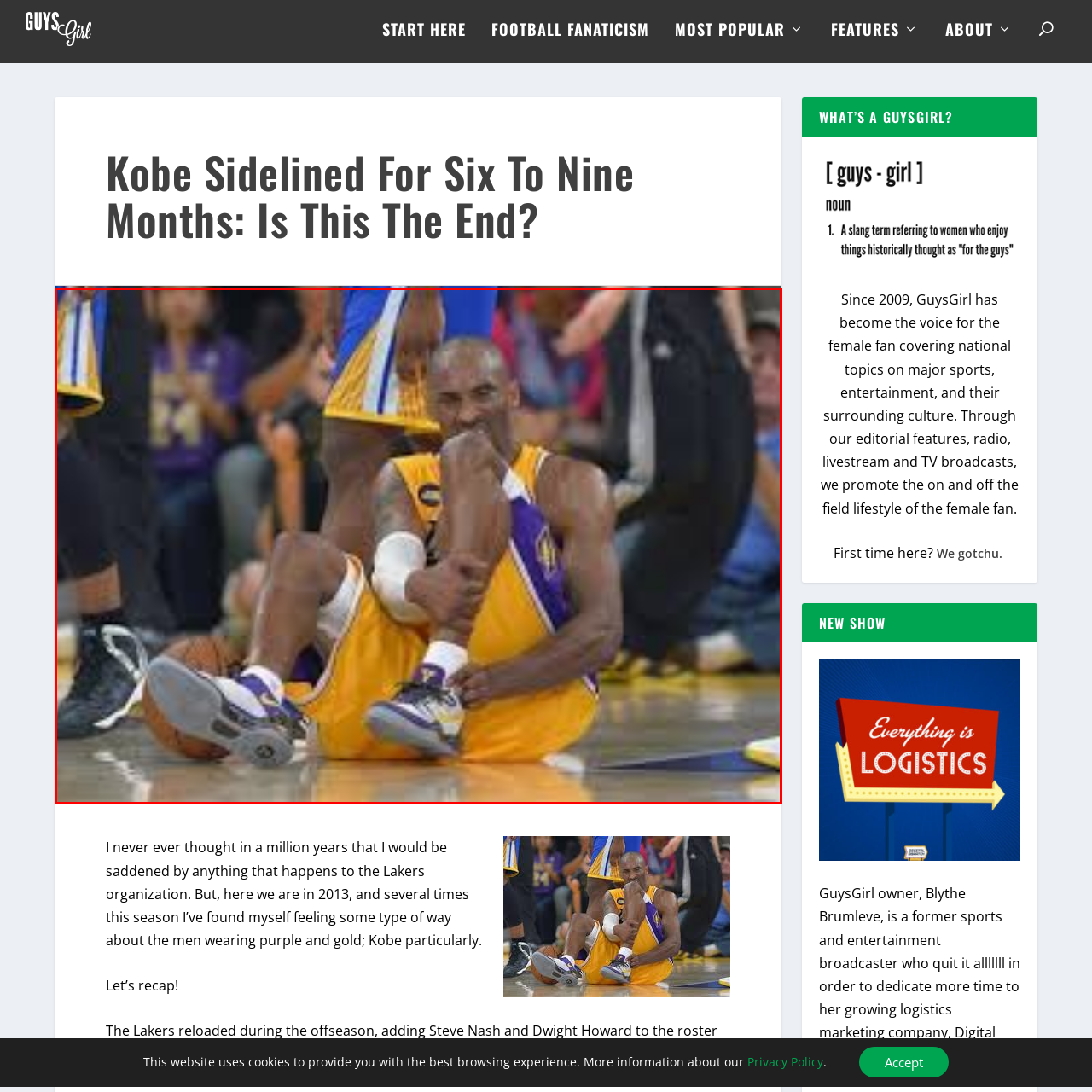Focus on the section within the red boundary and provide a detailed description.

In this poignant moment captured during an intense basketball game, legendary player Kobe Bryant is seen on the court after sustaining an injury. Clad in his iconic purple and gold Los Angeles Lakers uniform, Kobe sits on the hardwood, visibly in pain as he holds onto his leg. His expression reflects a mix of determination and anguish, highlighting the physical toll of professional sports. Surrounding him, teammates and opponents alike stand by, illustrating the camaraderie and concern that transcends fierce competition. This image serves as a stark reminder of the vulnerabilities athletes face, marking a significant moment in Kobe's career as he faced what would ultimately be a major setback. The atmosphere in the arena is charged with tension, as fans and players alike hold their breath, hoping for his swift recovery.